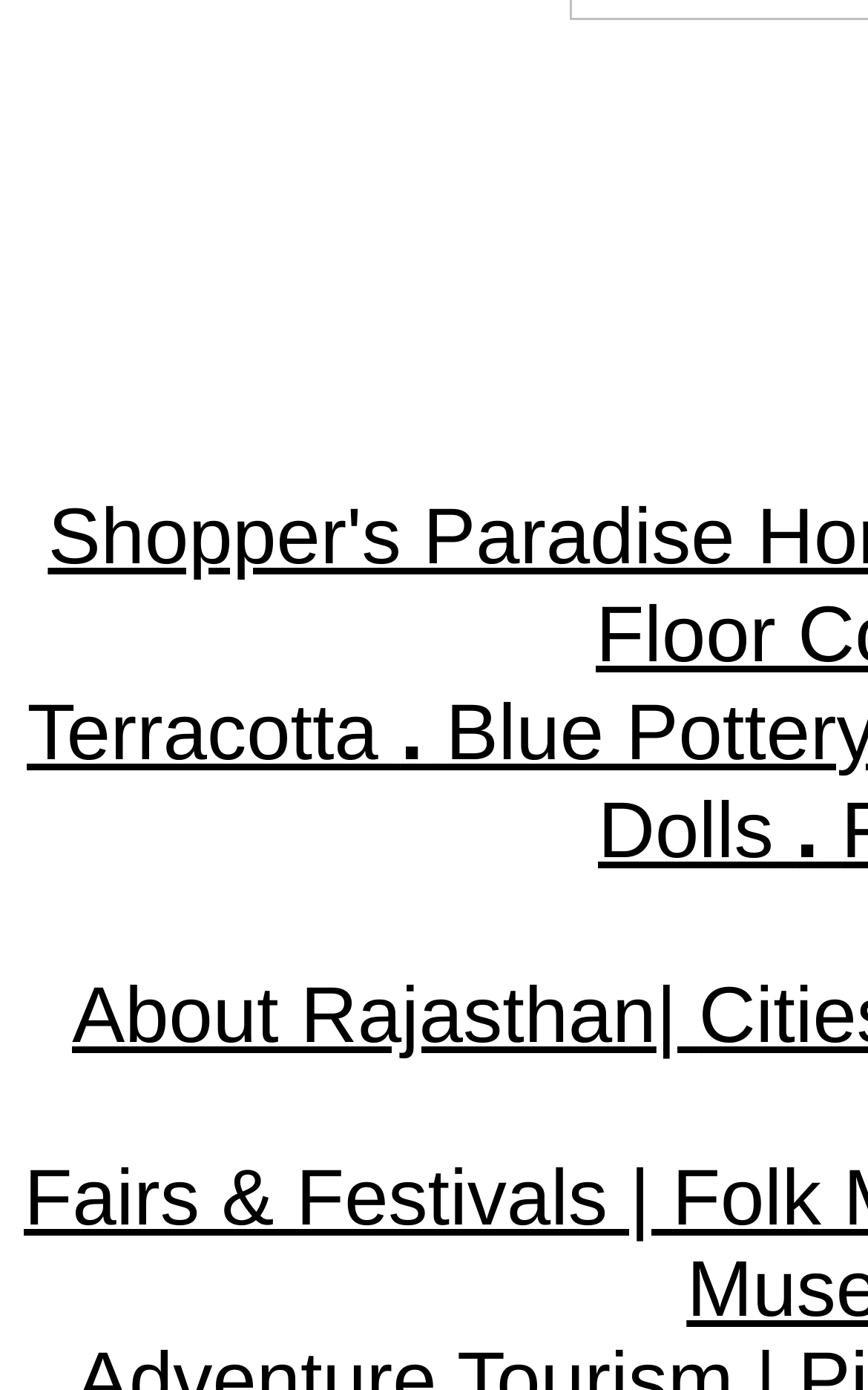Bounding box coordinates are to be given in the format (top-left x, top-left y, bottom-right x, bottom-right y). All values must be floating point numbers between 0 and 1. Provide the bounding box coordinate for the UI element described as: Adventure Tourism

[0.088, 0.909, 0.845, 0.973]